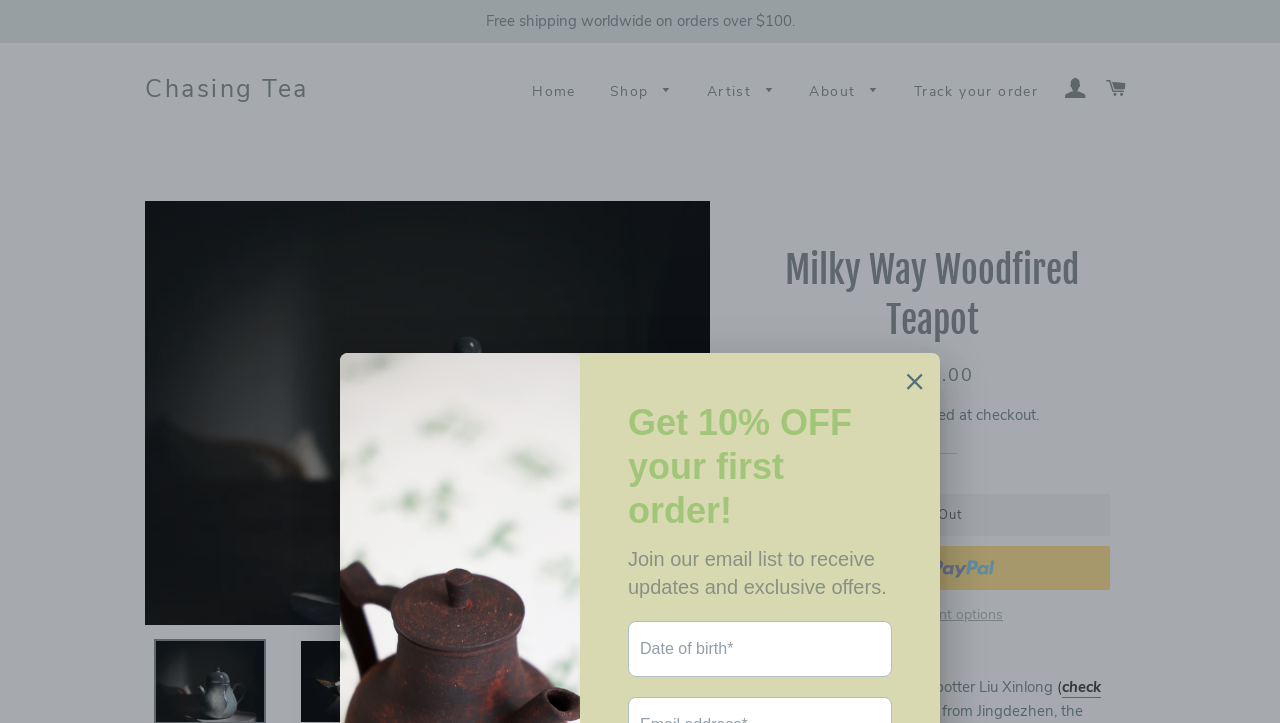What is the main heading displayed on the webpage? Please provide the text.

Milky Way Woodfired Teapot